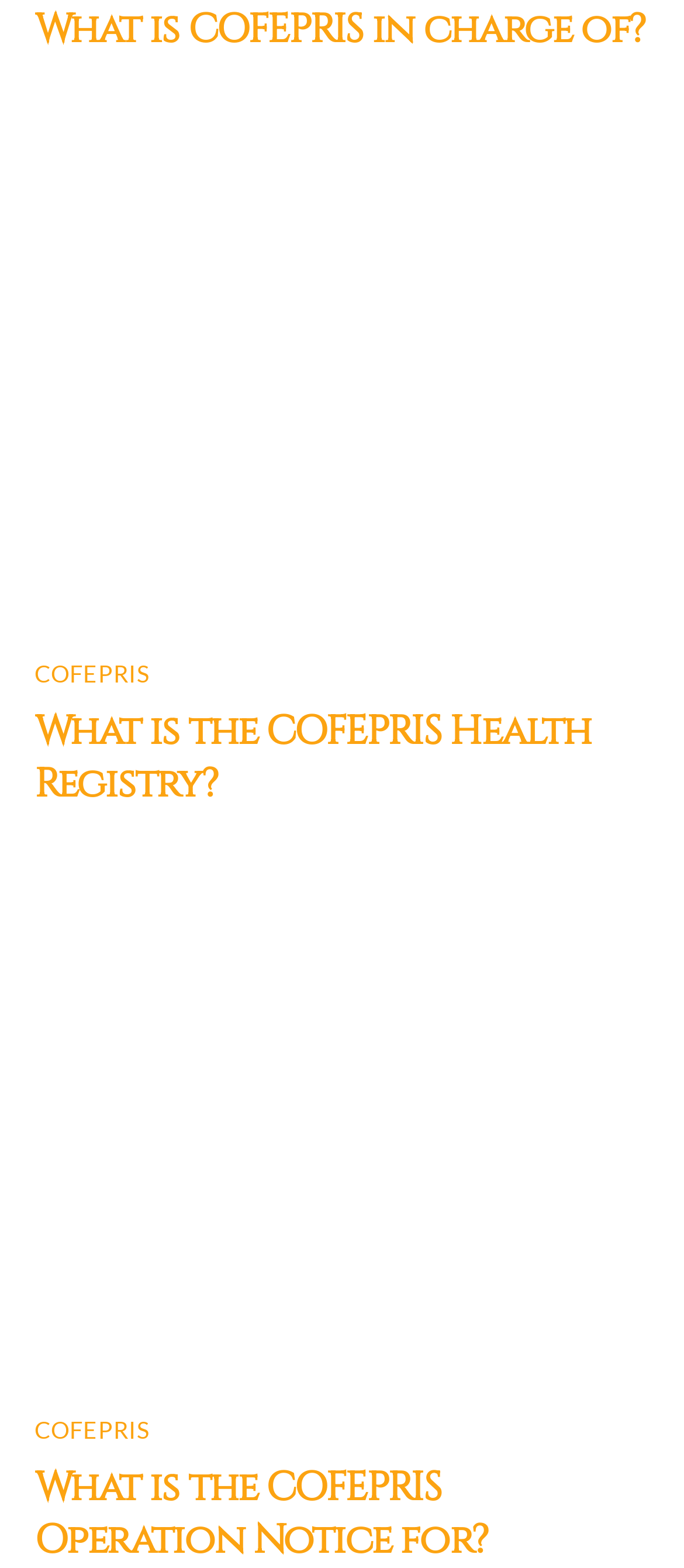What is the relationship between COFEPRIS and the health registry?
Please provide a single word or phrase based on the screenshot.

COFEPRIS maintains